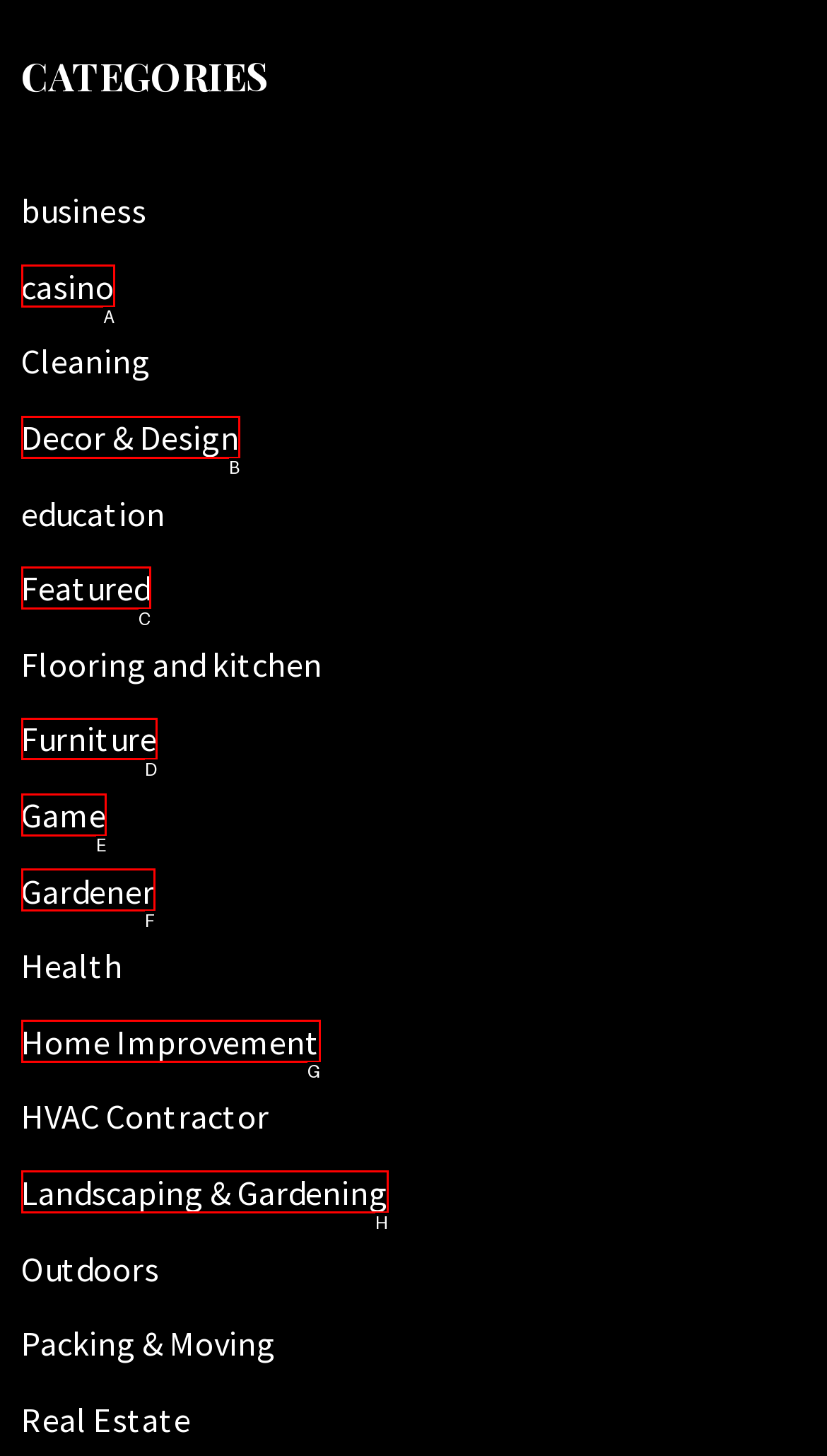Point out the option that needs to be clicked to fulfill the following instruction: explore Furniture options
Answer with the letter of the appropriate choice from the listed options.

D